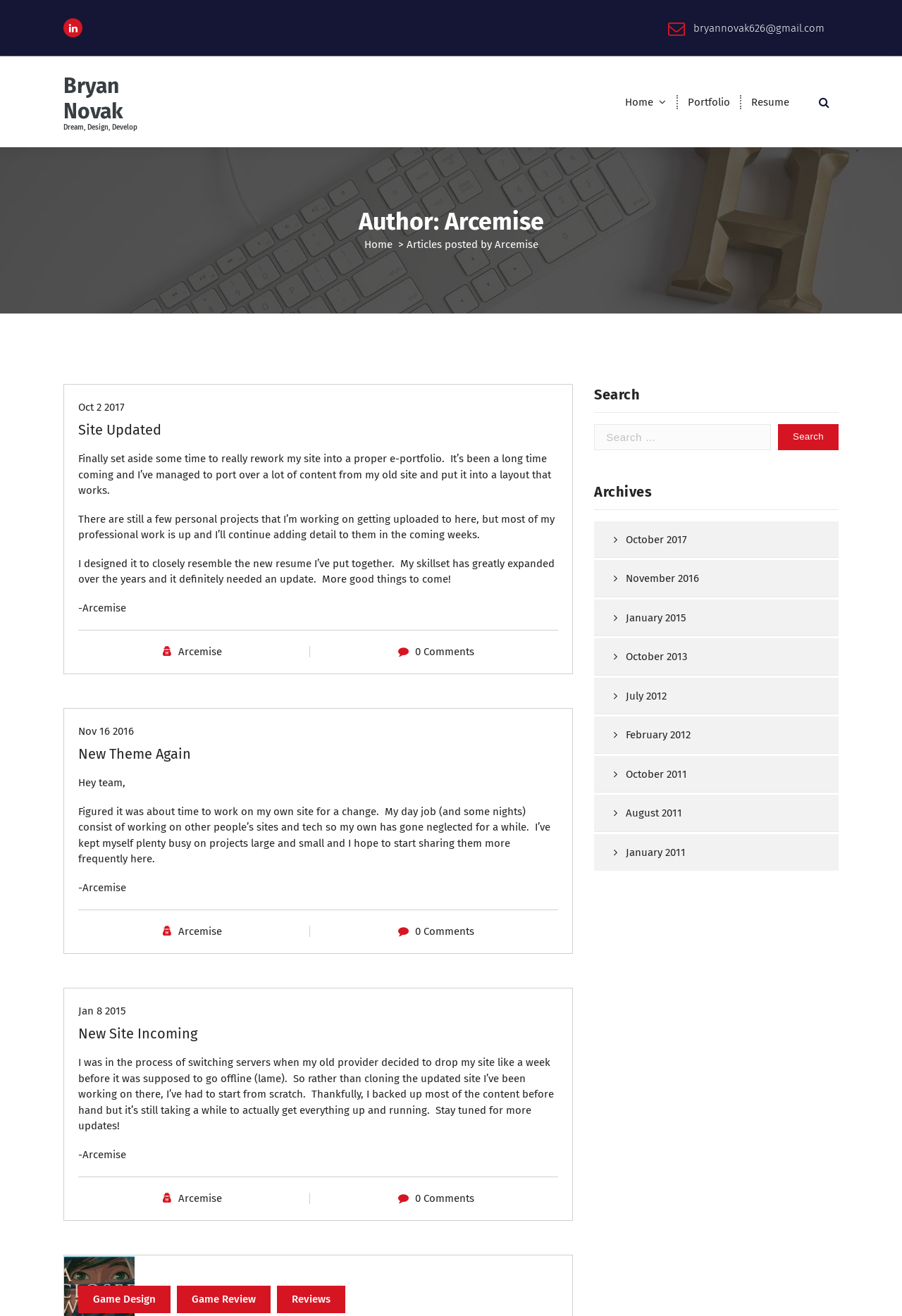Please find the bounding box coordinates in the format (top-left x, top-left y, bottom-right x, bottom-right y) for the given element description. Ensure the coordinates are floating point numbers between 0 and 1. Description: Home

[0.68, 0.066, 0.752, 0.089]